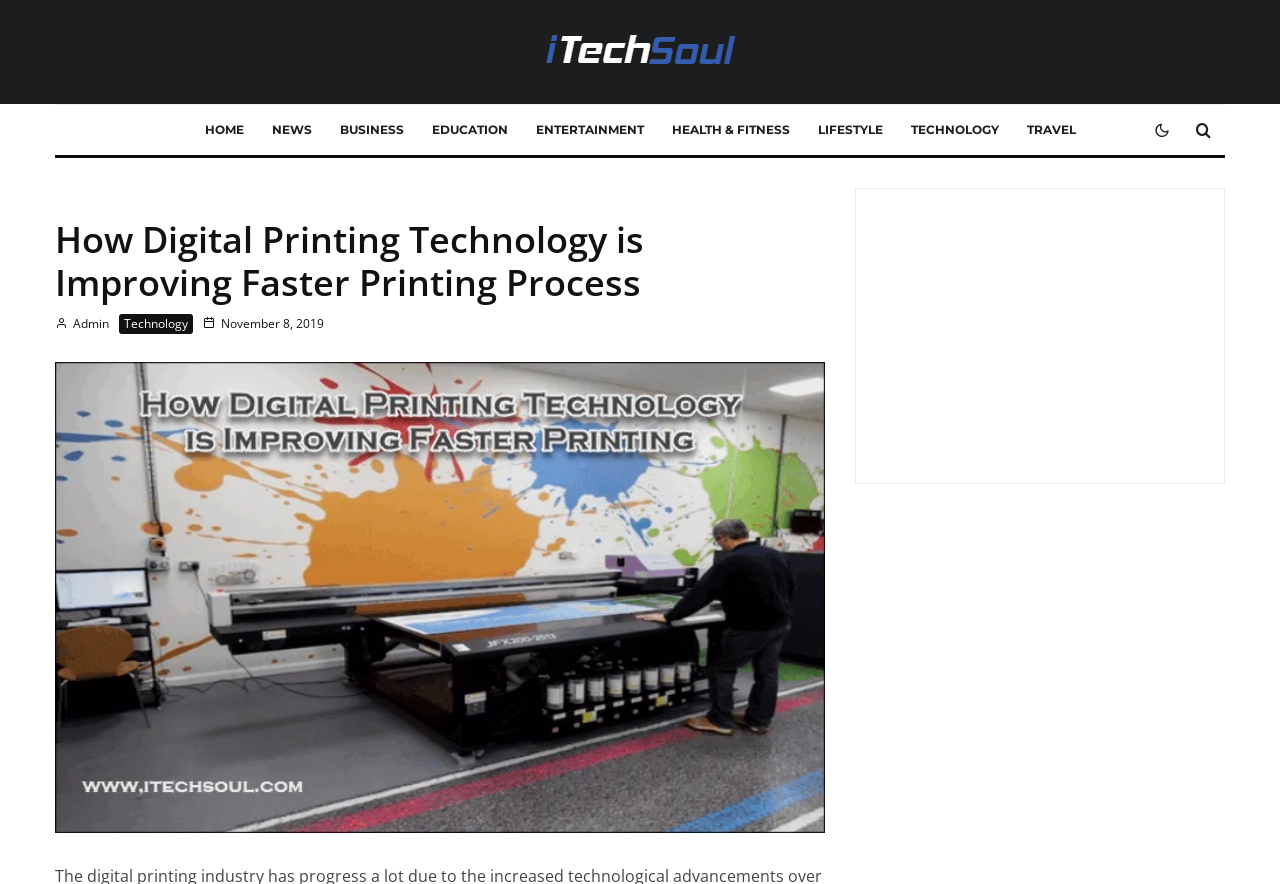Please find and report the bounding box coordinates of the element to click in order to perform the following action: "view Technology page". The coordinates should be expressed as four float numbers between 0 and 1, in the format [left, top, right, bottom].

[0.093, 0.356, 0.151, 0.378]